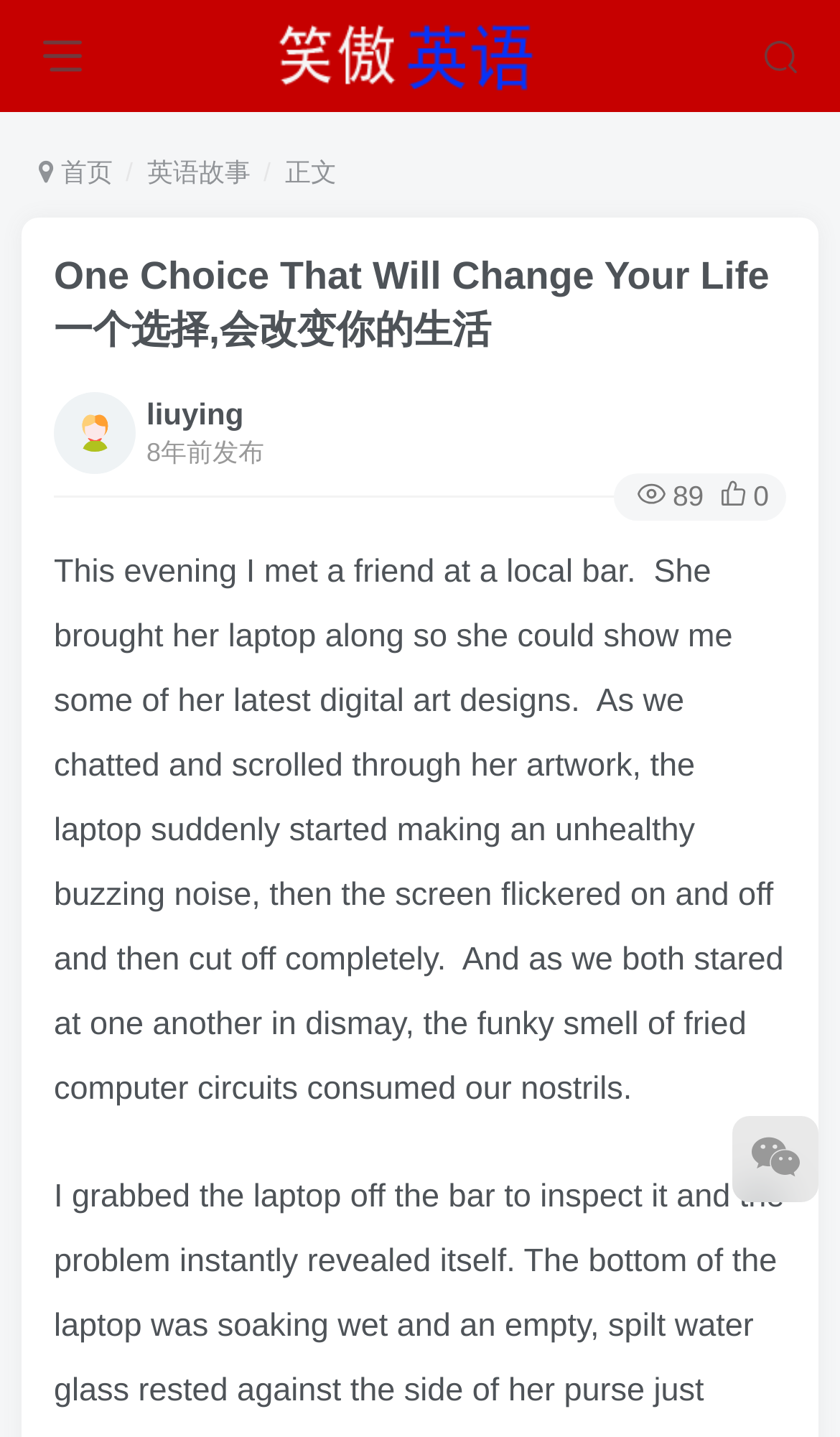Based on what you see in the screenshot, provide a thorough answer to this question: How many comments are on the webpage?

I looked at the static text on the webpage and found the number '89' which indicates the number of comments on the webpage.